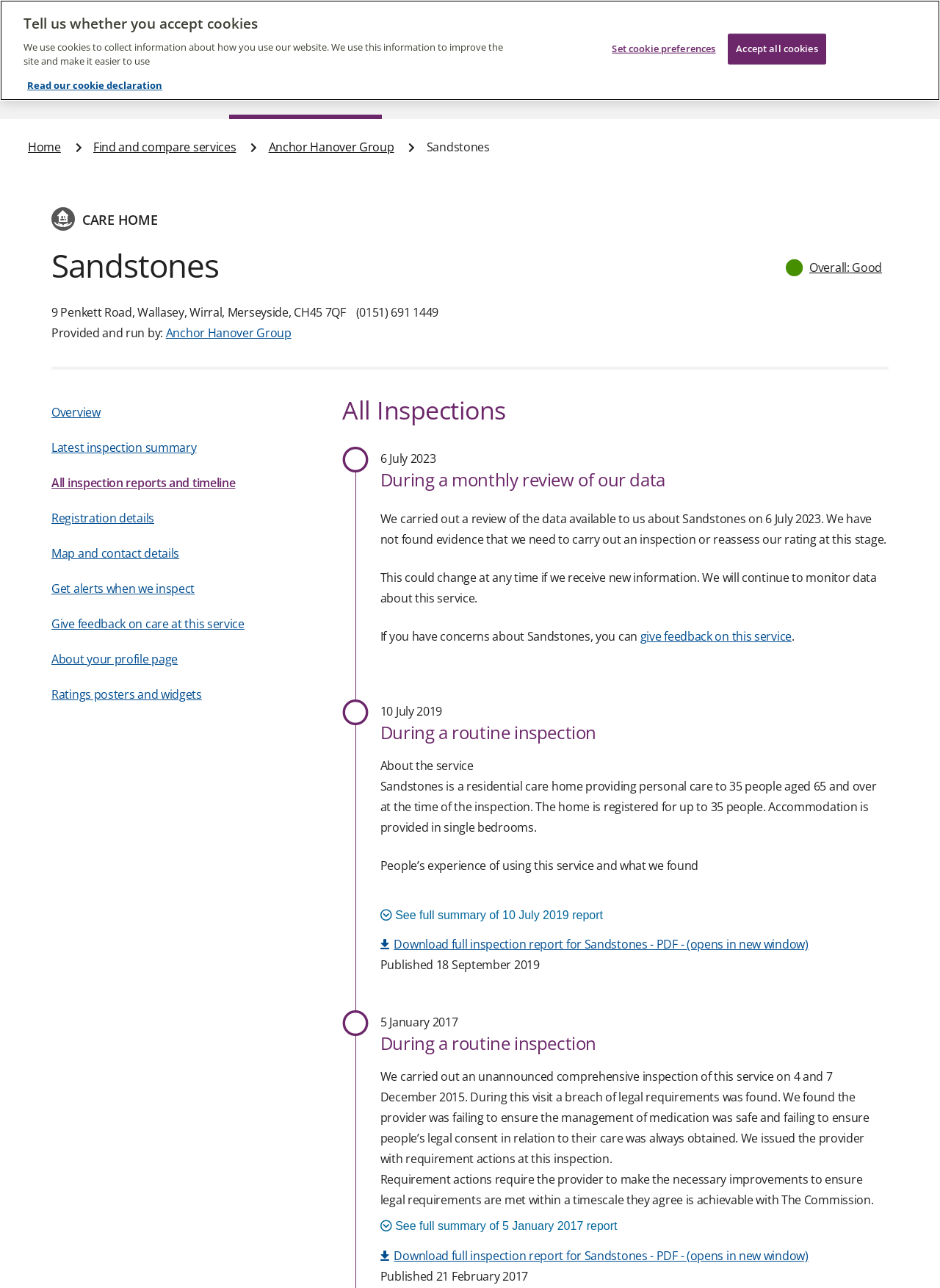Please answer the following question using a single word or phrase: What is the phone number of the care home?

(0151) 691 1449